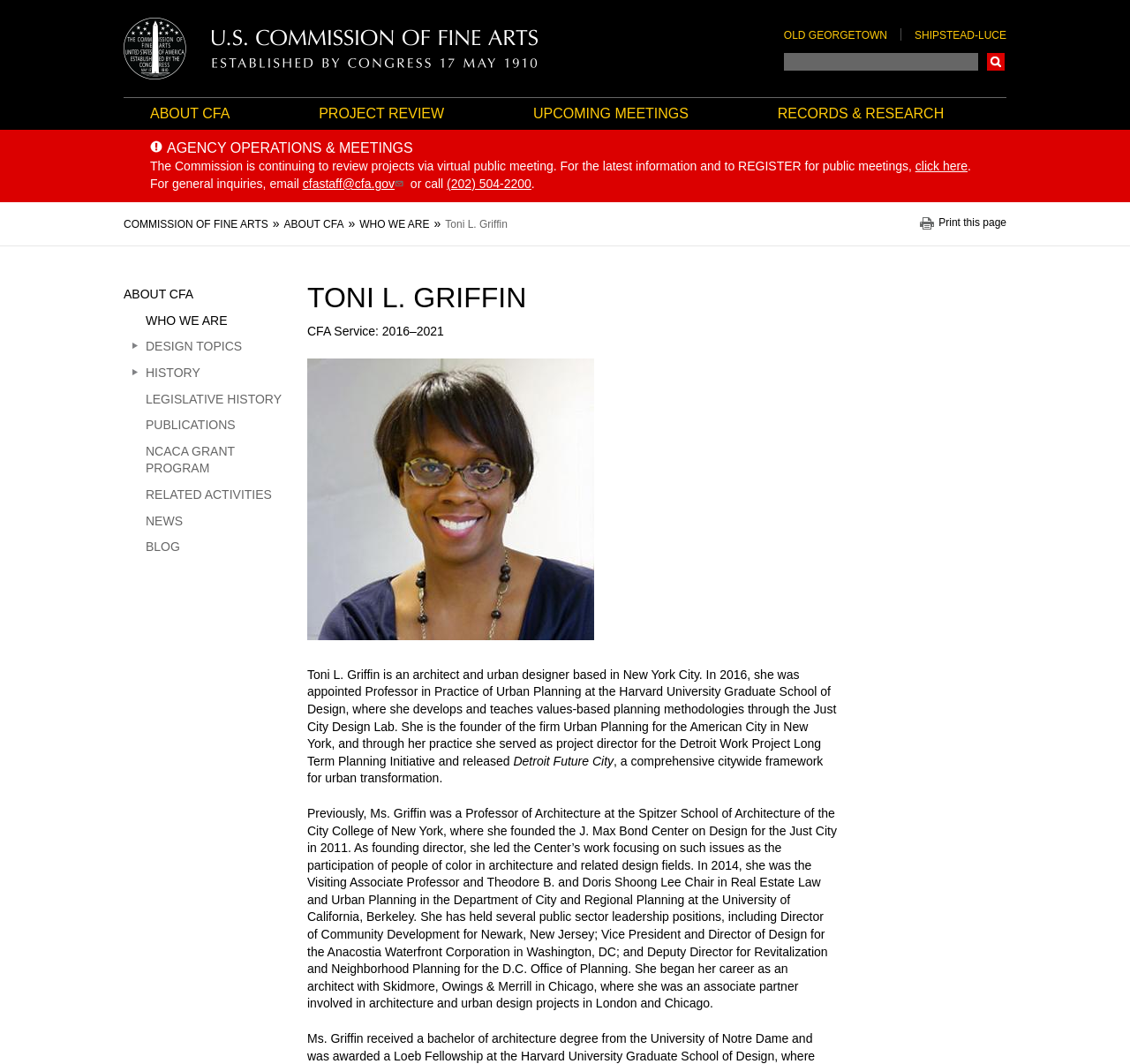Determine the main headline of the webpage and provide its text.

TONI L. GRIFFIN